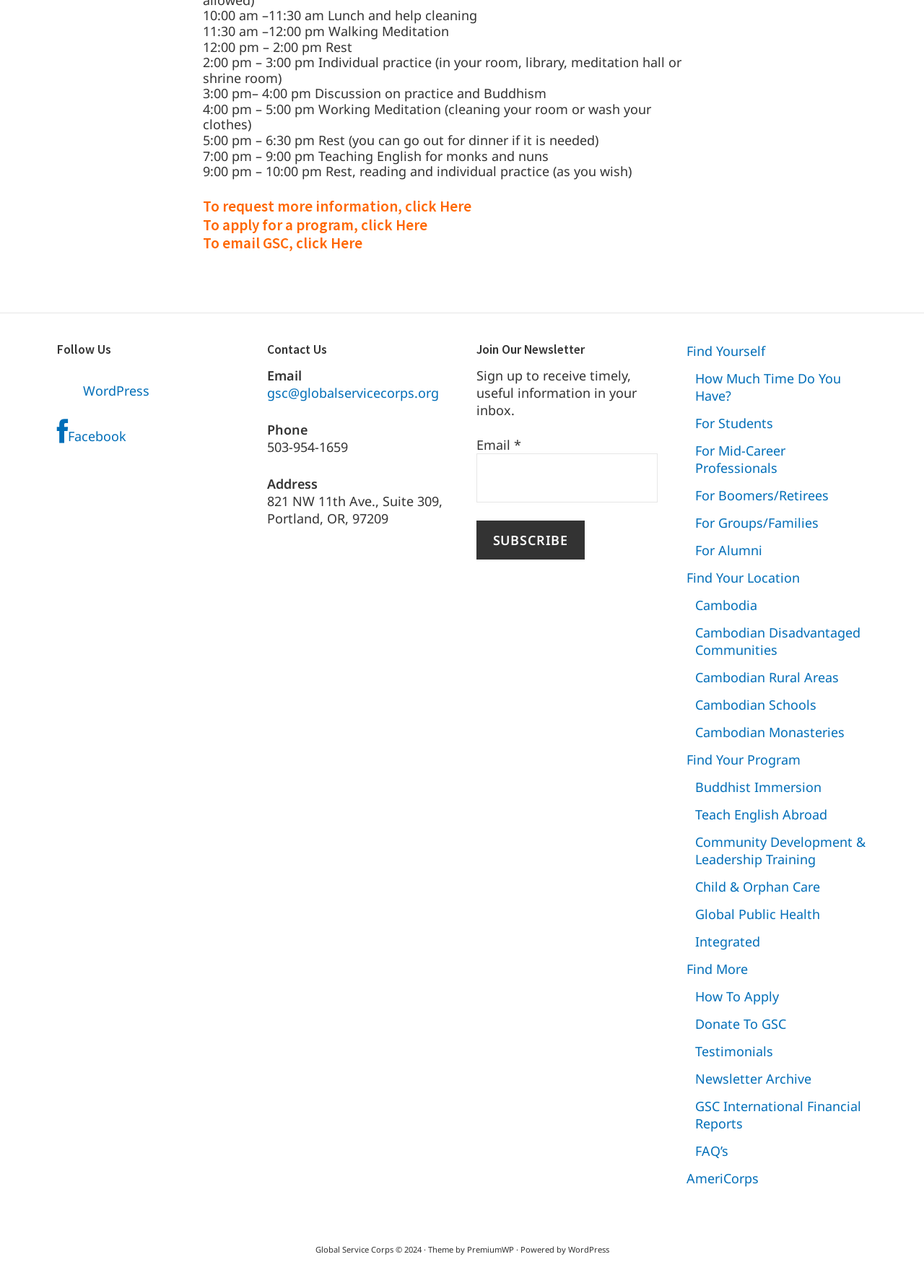Find the bounding box coordinates of the clickable area required to complete the following action: "Follow GSC on Facebook".

[0.062, 0.325, 0.257, 0.346]